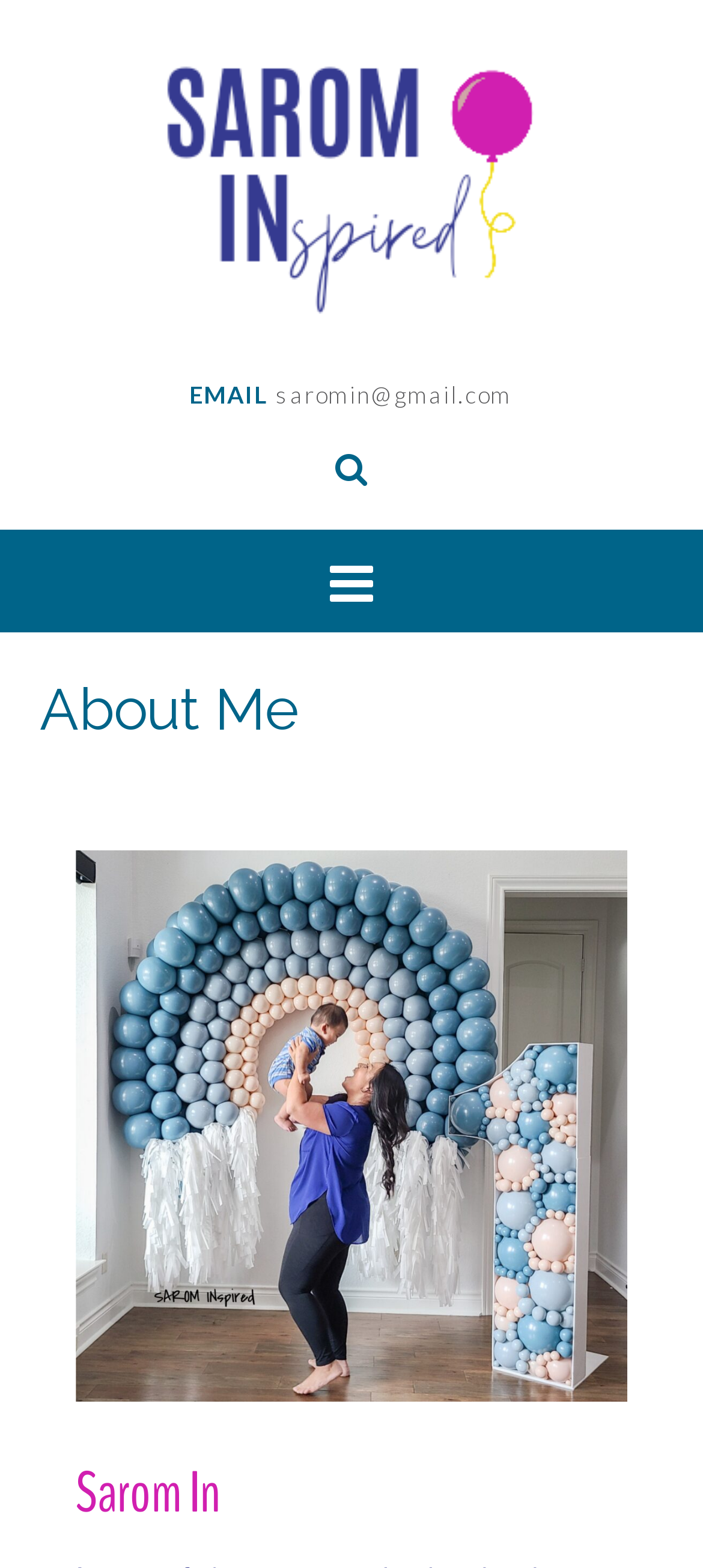Locate the bounding box coordinates of the UI element described by: "title="Search our website"". Provide the coordinates as four float numbers between 0 and 1, formatted as [left, top, right, bottom].

[0.477, 0.284, 0.523, 0.311]